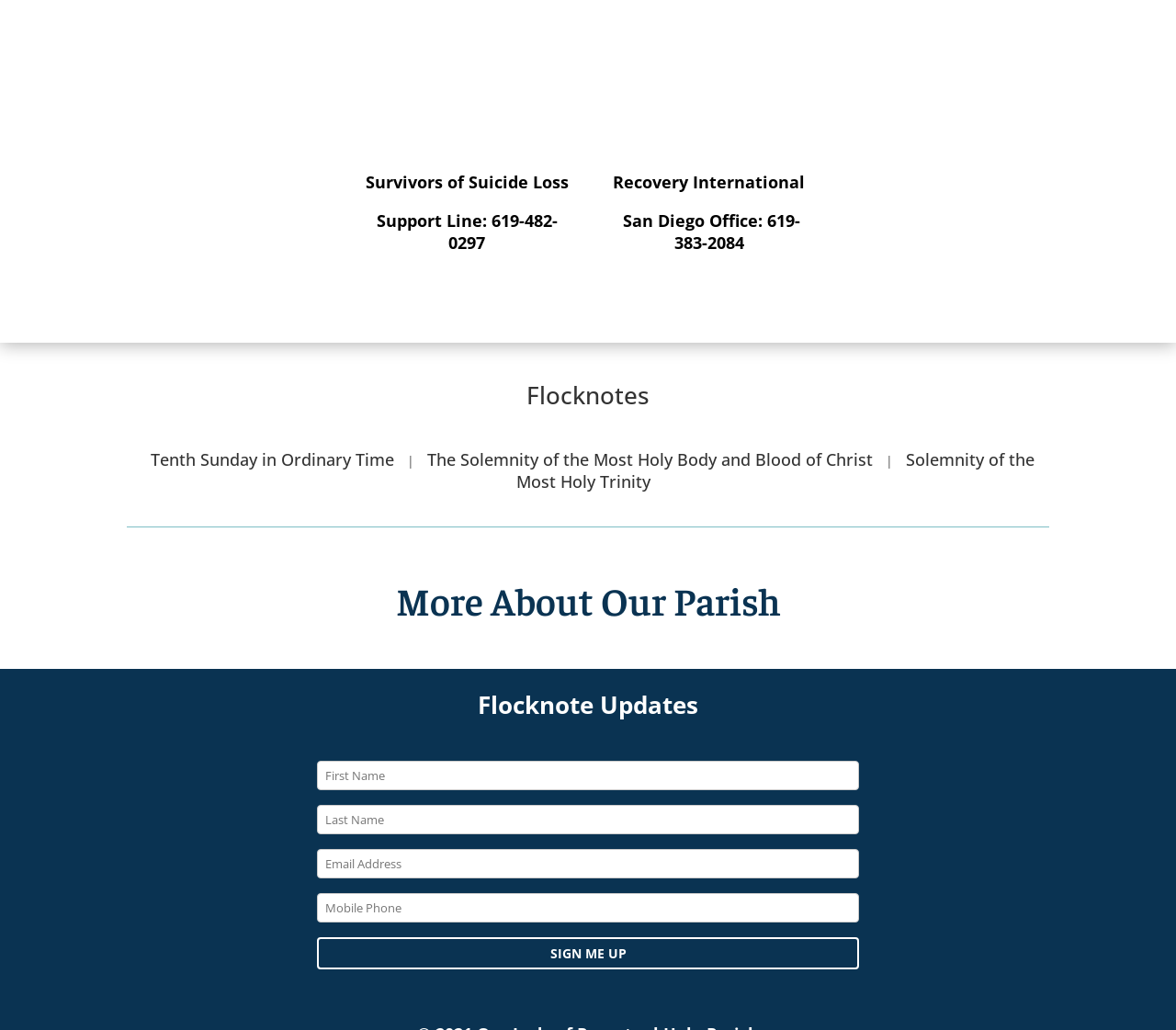Please identify the bounding box coordinates of the element's region that should be clicked to execute the following instruction: "Click the link to visit Recovery International". The bounding box coordinates must be four float numbers between 0 and 1, i.e., [left, top, right, bottom].

[0.512, 0.154, 0.694, 0.171]